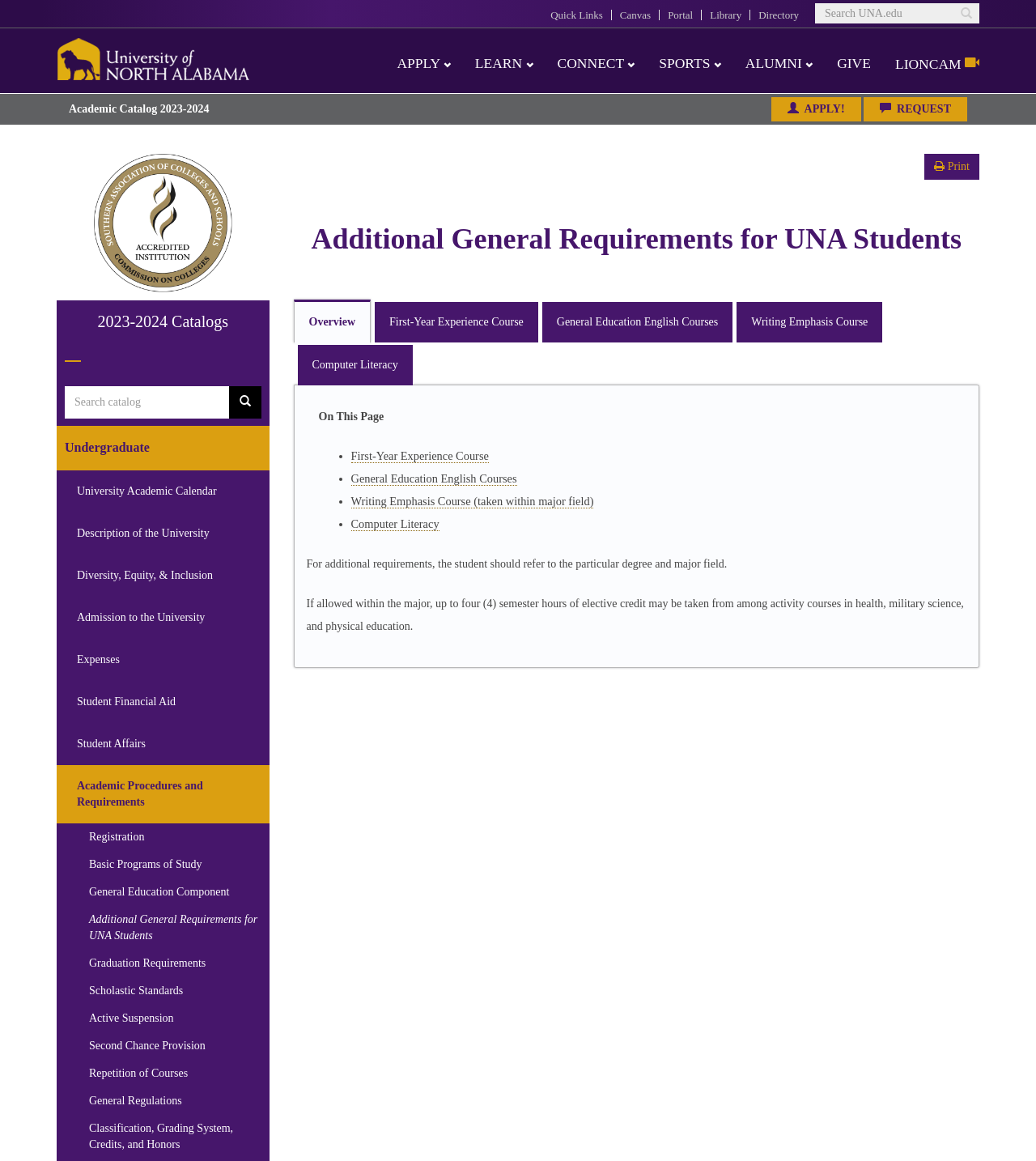What is the link 'Academic Catalog 2023-2024' related to?
Using the image, provide a concise answer in one word or a short phrase.

The university catalog